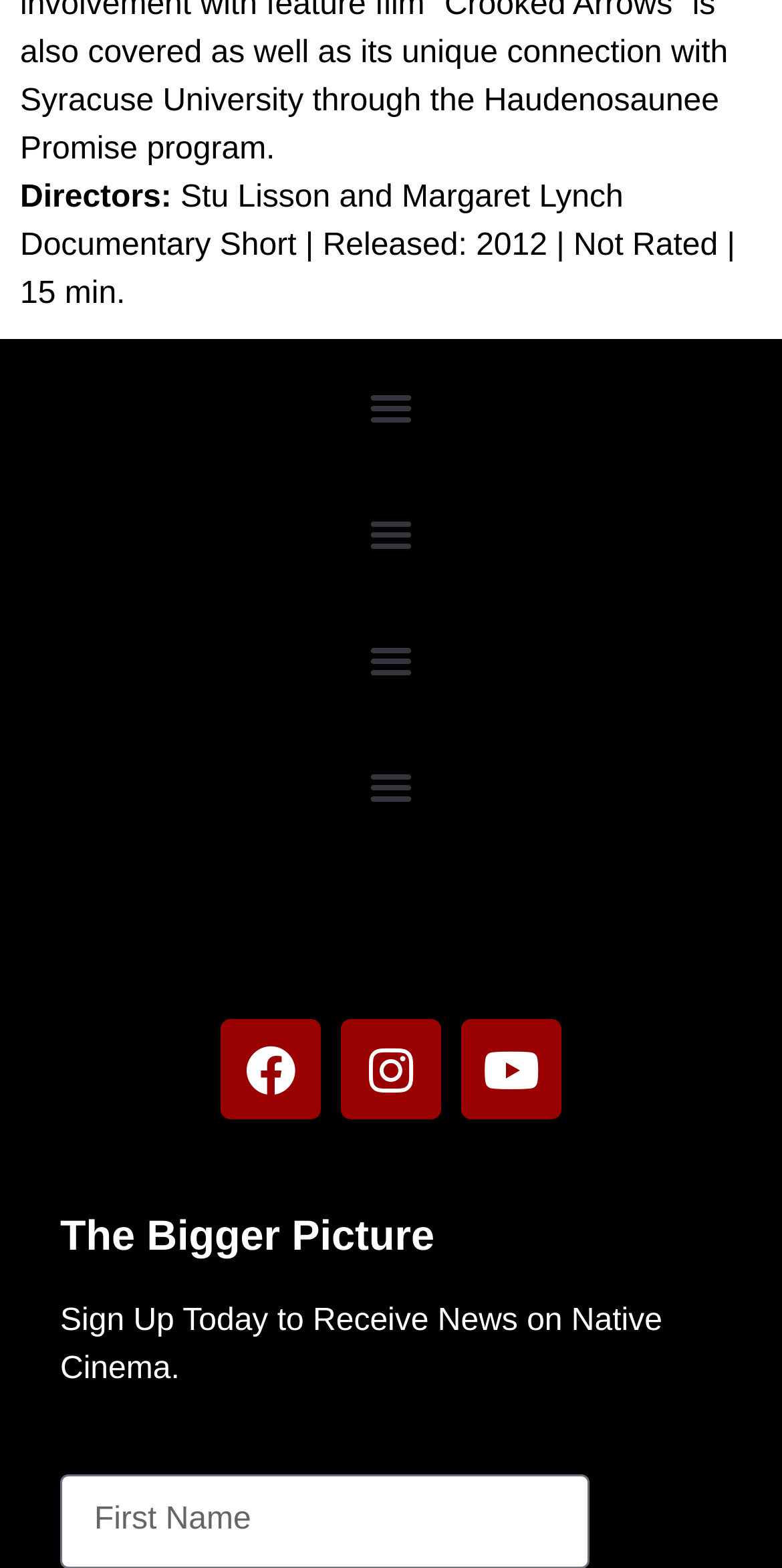Please locate the bounding box coordinates of the element that should be clicked to complete the given instruction: "Enter your first name".

[0.077, 0.738, 0.754, 0.798]